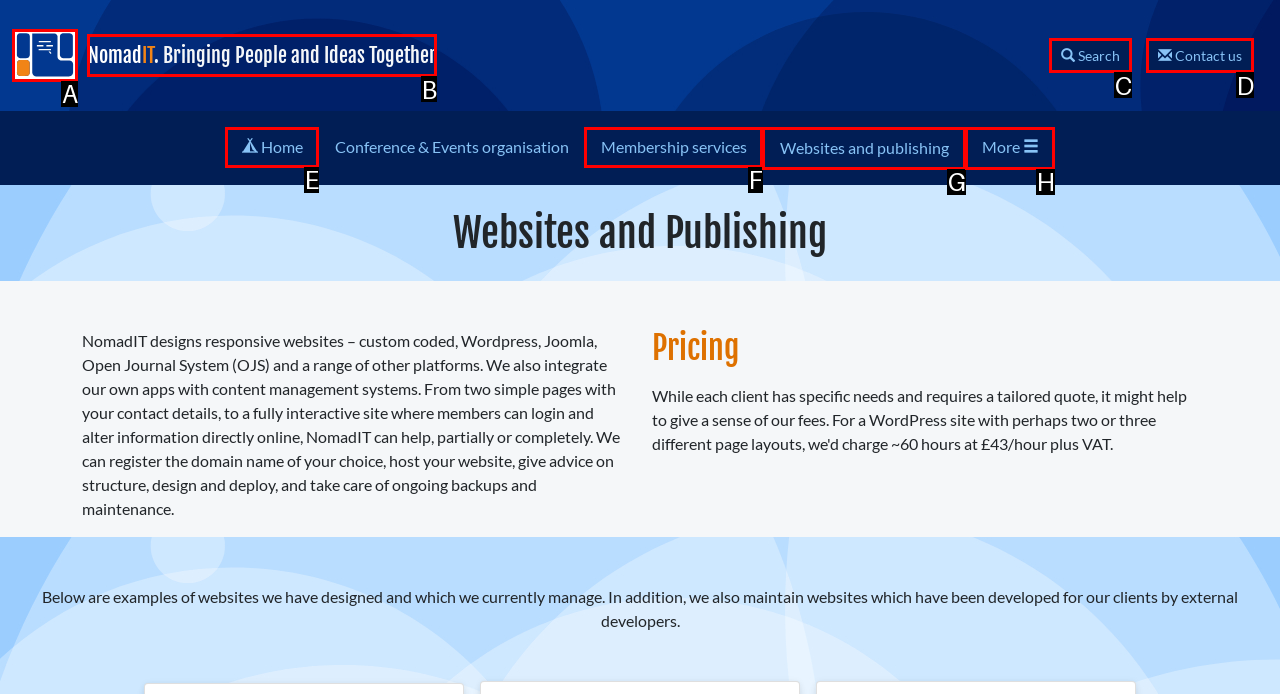Determine the UI element that matches the description: Contact us
Answer with the letter from the given choices.

D